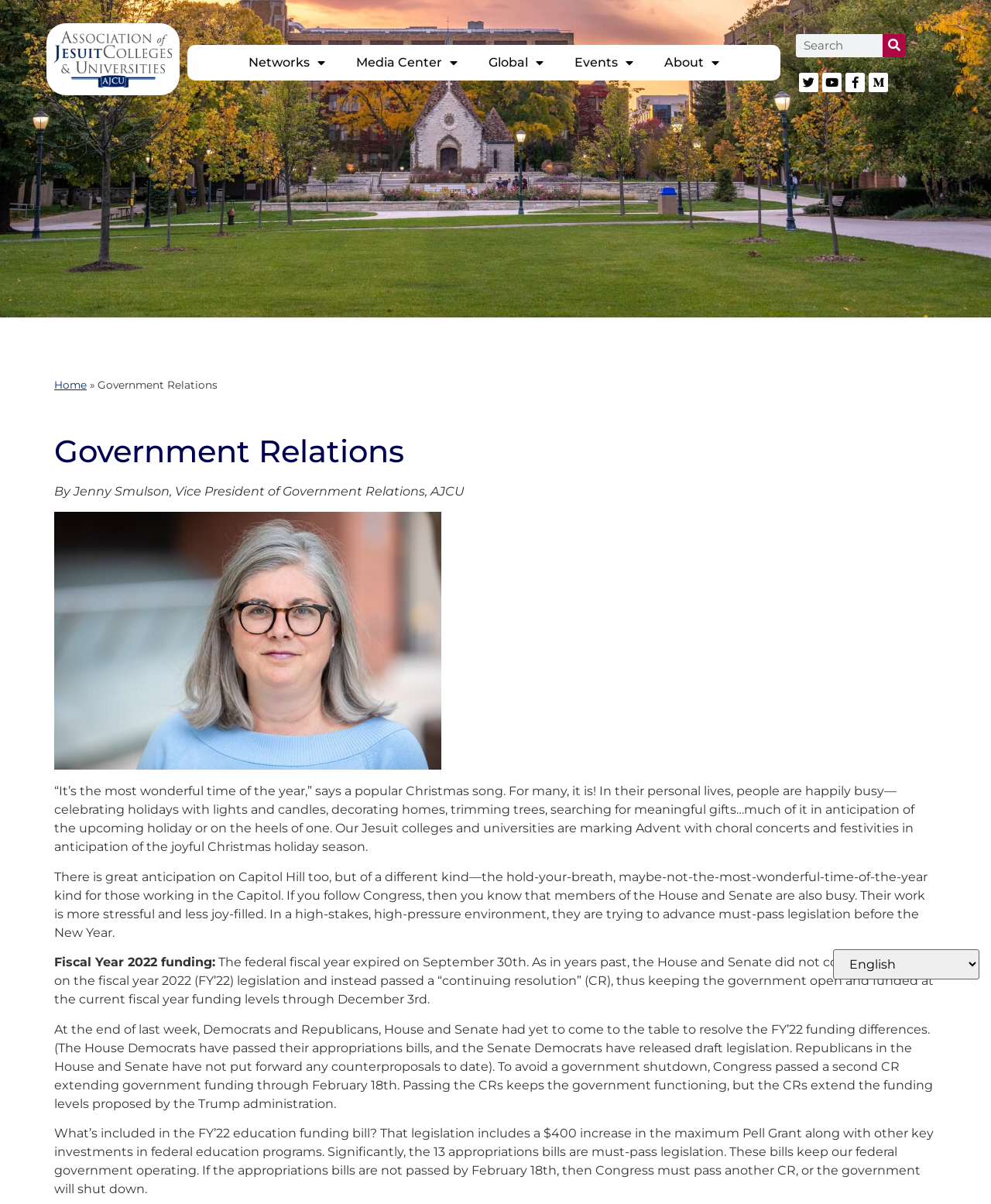Given the element description parent_node: Search name="s" placeholder="Search", identify the bounding box coordinates for the UI element on the webpage screenshot. The format should be (top-left x, top-left y, bottom-right x, bottom-right y), with values between 0 and 1.

[0.803, 0.028, 0.891, 0.047]